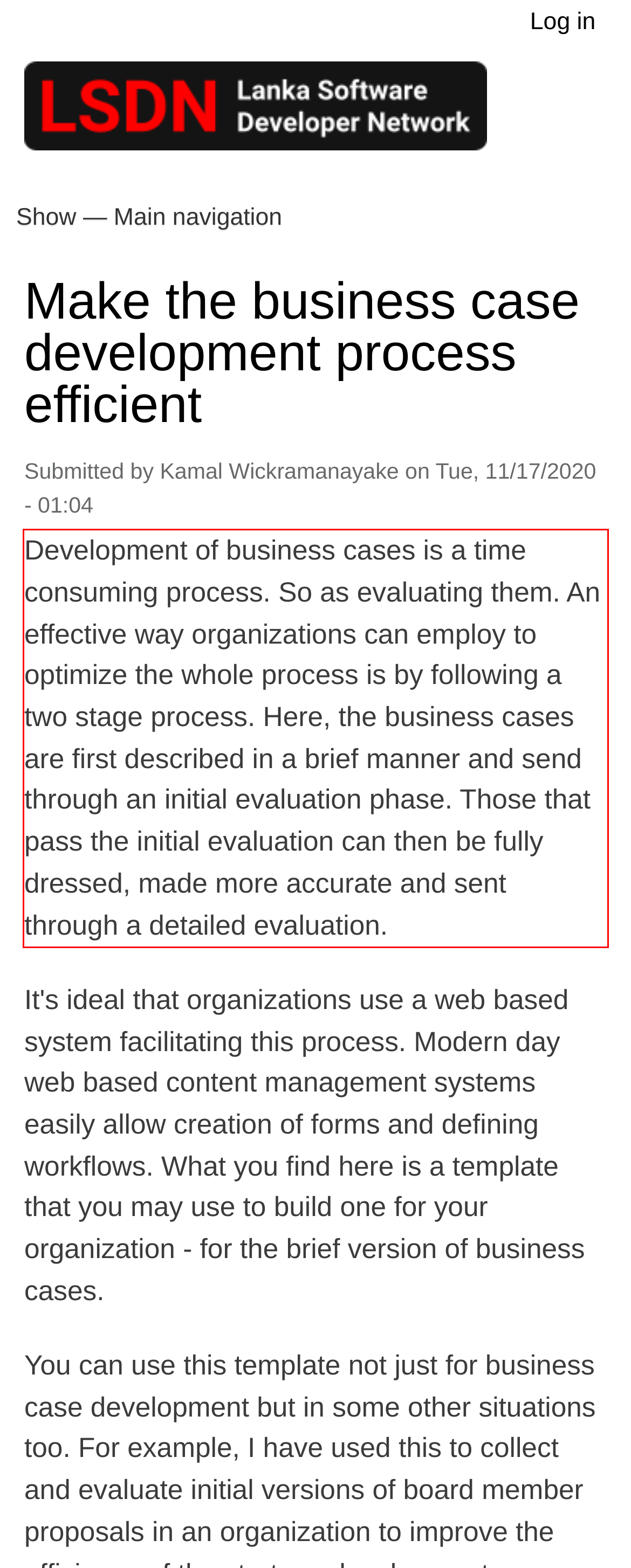You are given a screenshot of a webpage with a UI element highlighted by a red bounding box. Please perform OCR on the text content within this red bounding box.

Development of business cases is a time consuming process. So as evaluating them. An effective way organizations can employ to optimize the whole process is by following a two stage process. Here, the business cases are first described in a brief manner and send through an initial evaluation phase. Those that pass the initial evaluation can then be fully dressed, made more accurate and sent through a detailed evaluation.